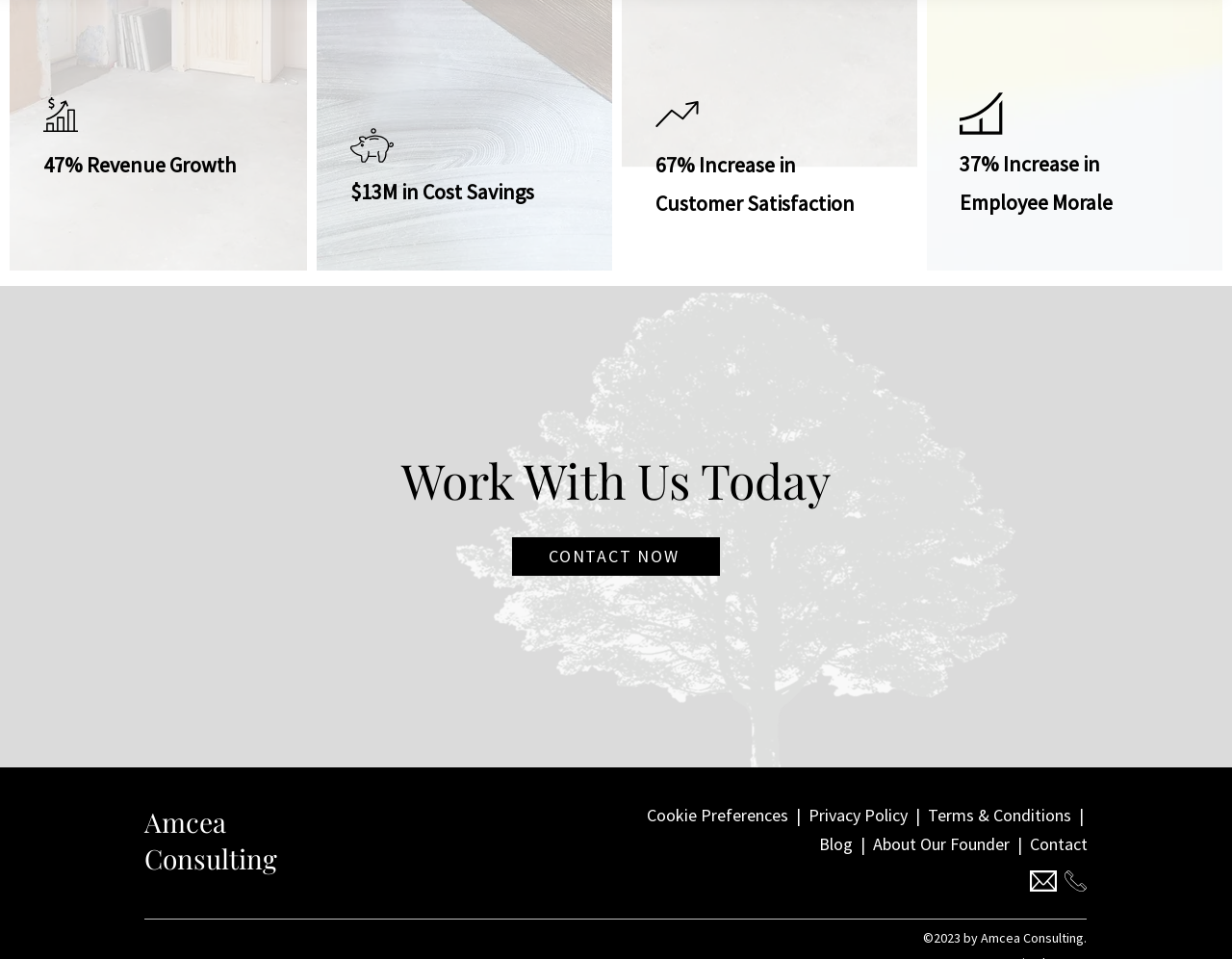Answer the following inquiry with a single word or phrase:
What is the year of the copyright?

2023